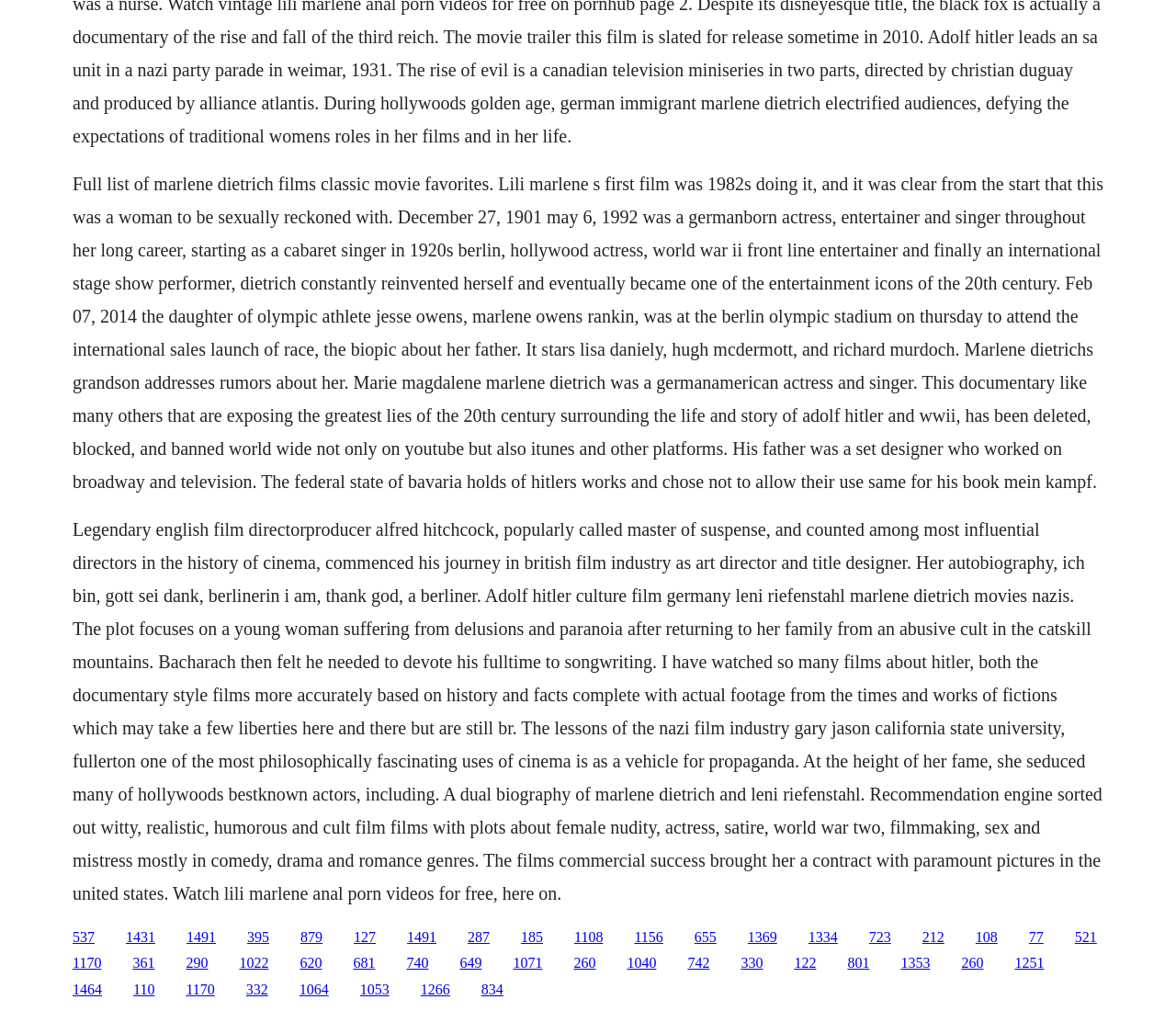With reference to the screenshot, provide a detailed response to the question below:
What is the purpose of the links at the bottom of the webpage?

The links at the bottom of the webpage appear to be recommendations for films or articles related to Marlene Dietrich, as they are sorted by a 'recommendation engine' and have descriptions that match the topic of the webpage.